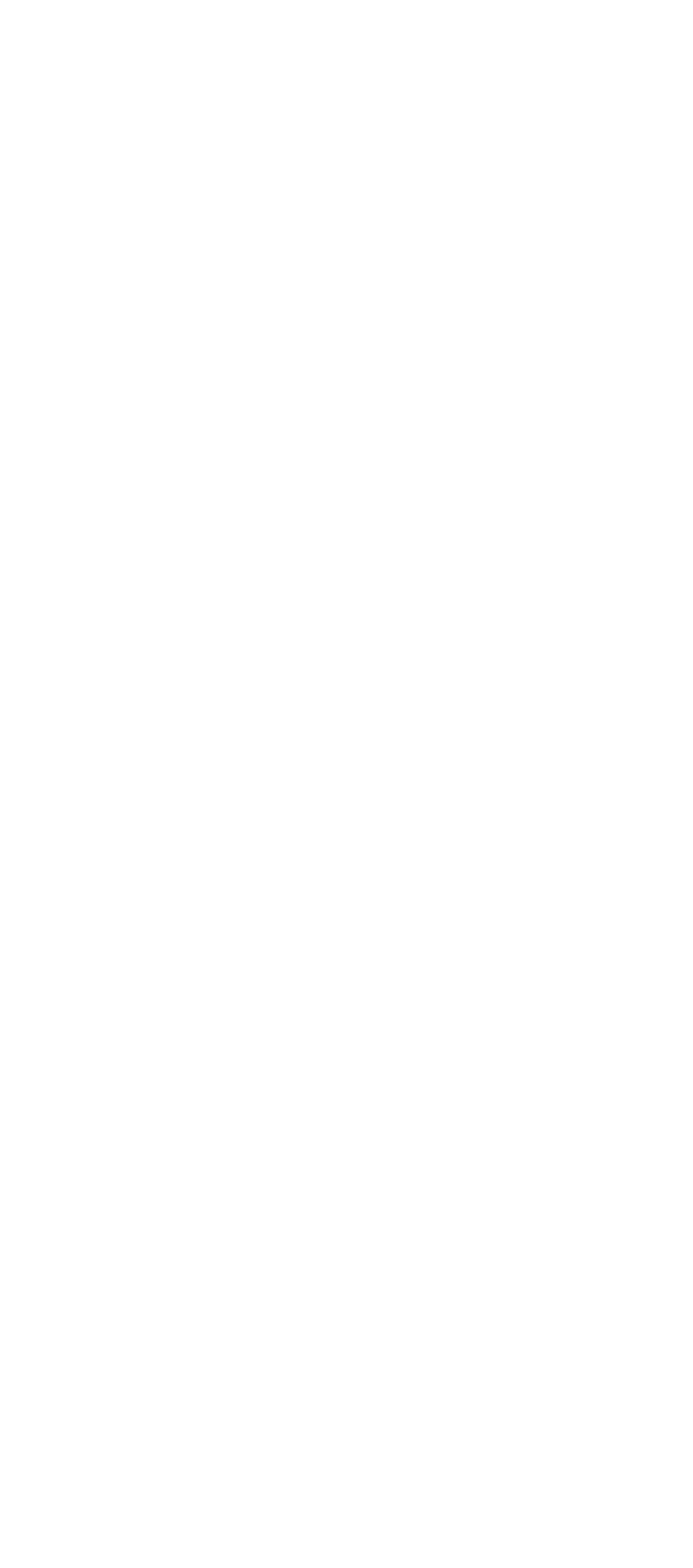Please reply to the following question using a single word or phrase: 
How many social media platforms are available to share the story?

2